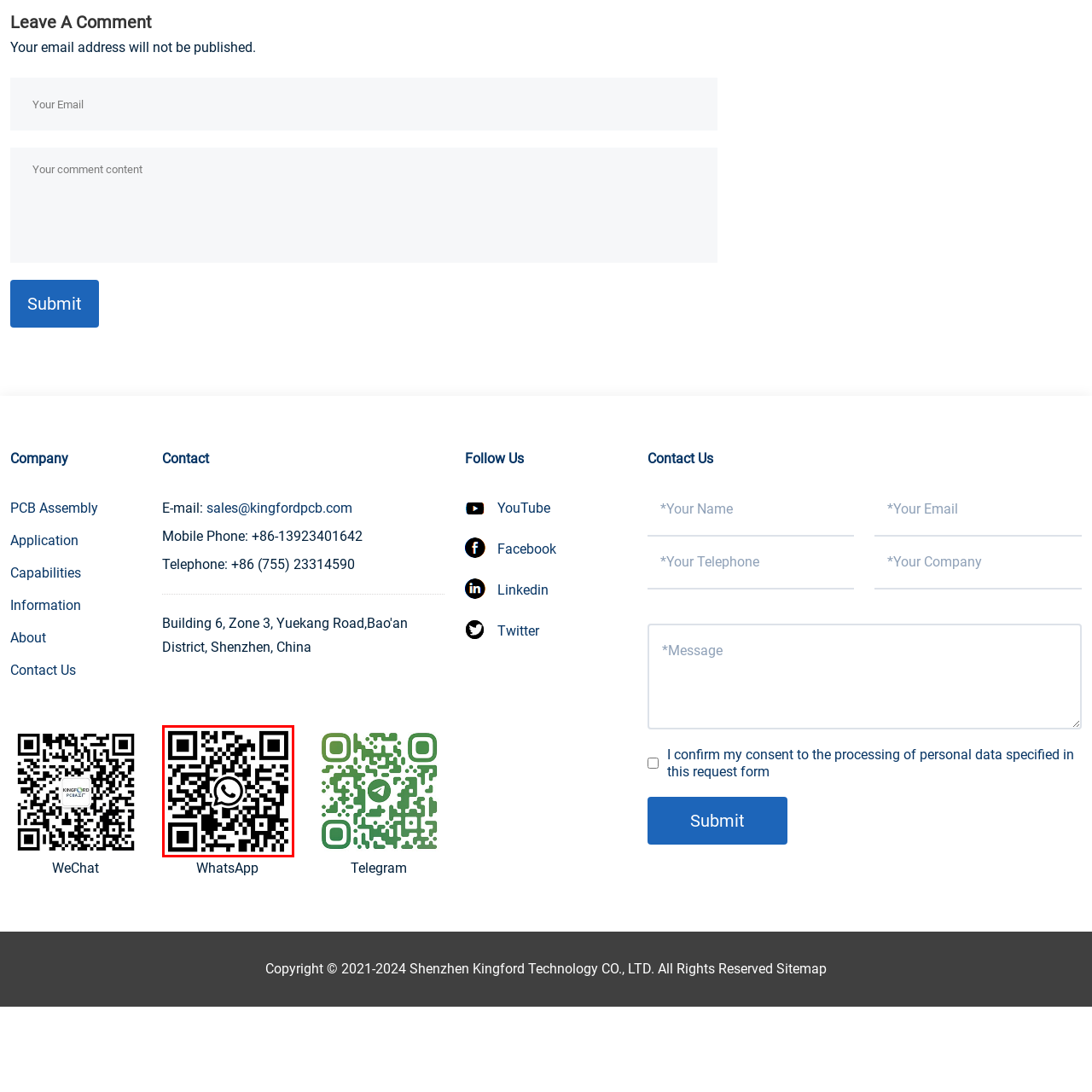Check the highlighted part in pink, What is the purpose of the QR code? 
Use a single word or phrase for your answer.

For WhatsApp communication